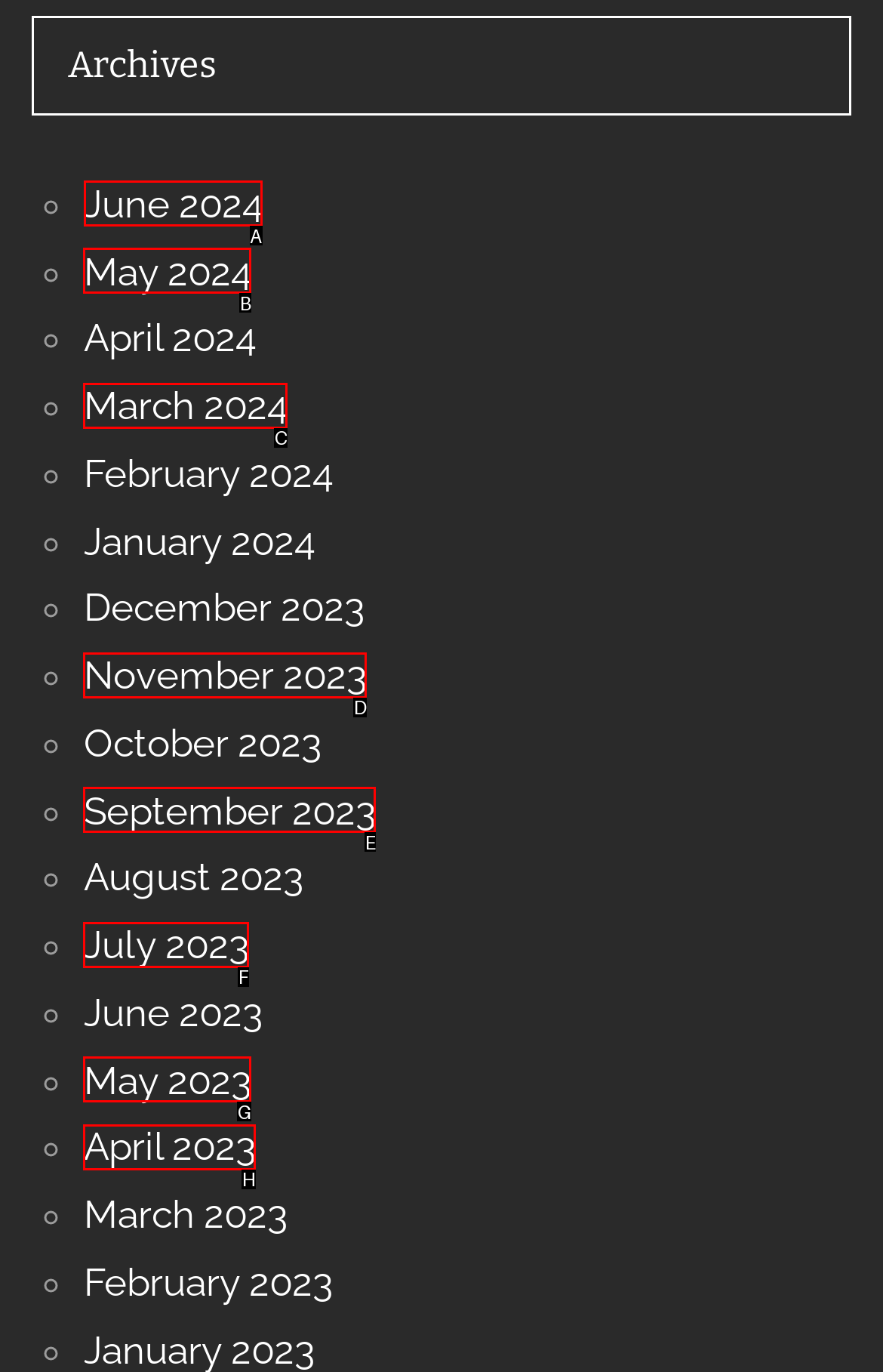Decide which HTML element to click to complete the task: view archives for June 2024 Provide the letter of the appropriate option.

A